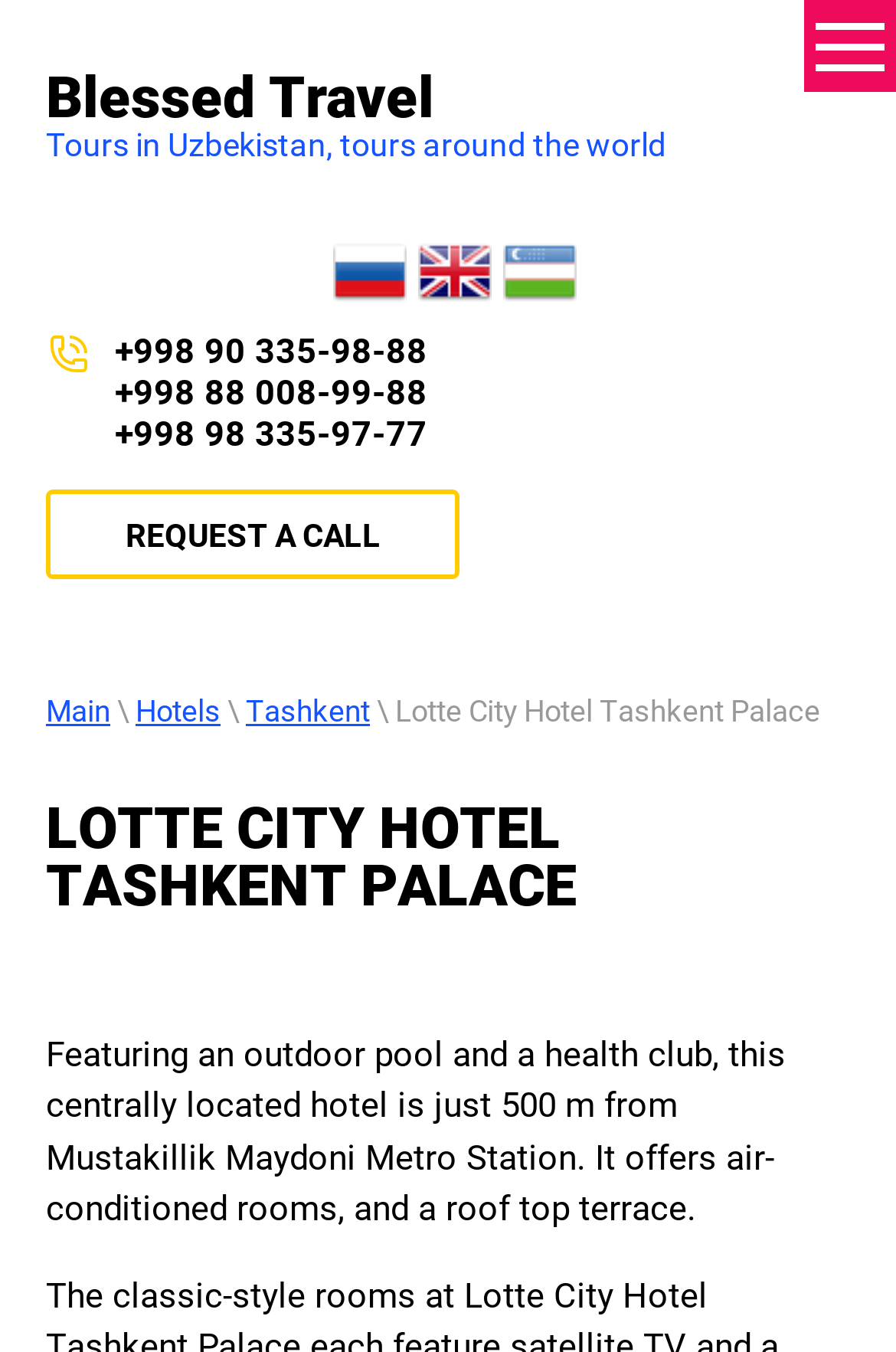Please find and report the bounding box coordinates of the element to click in order to perform the following action: "Go to 'Hotels'". The coordinates should be expressed as four float numbers between 0 and 1, in the format [left, top, right, bottom].

[0.151, 0.513, 0.246, 0.539]